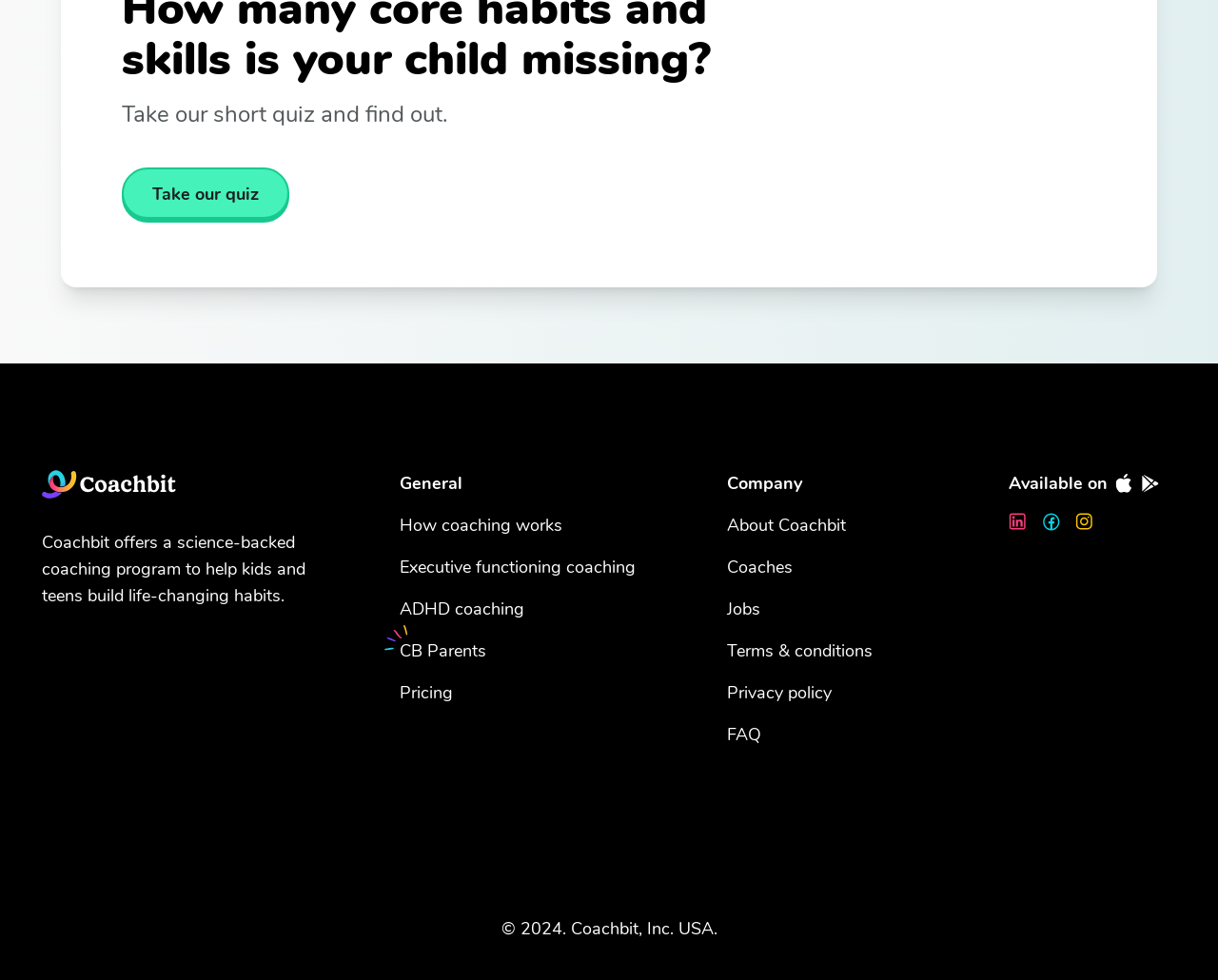Determine the bounding box coordinates of the clickable element to complete this instruction: "Follow on Facebook". Provide the coordinates in the format of four float numbers between 0 and 1, [left, top, right, bottom].

[0.855, 0.523, 0.87, 0.542]